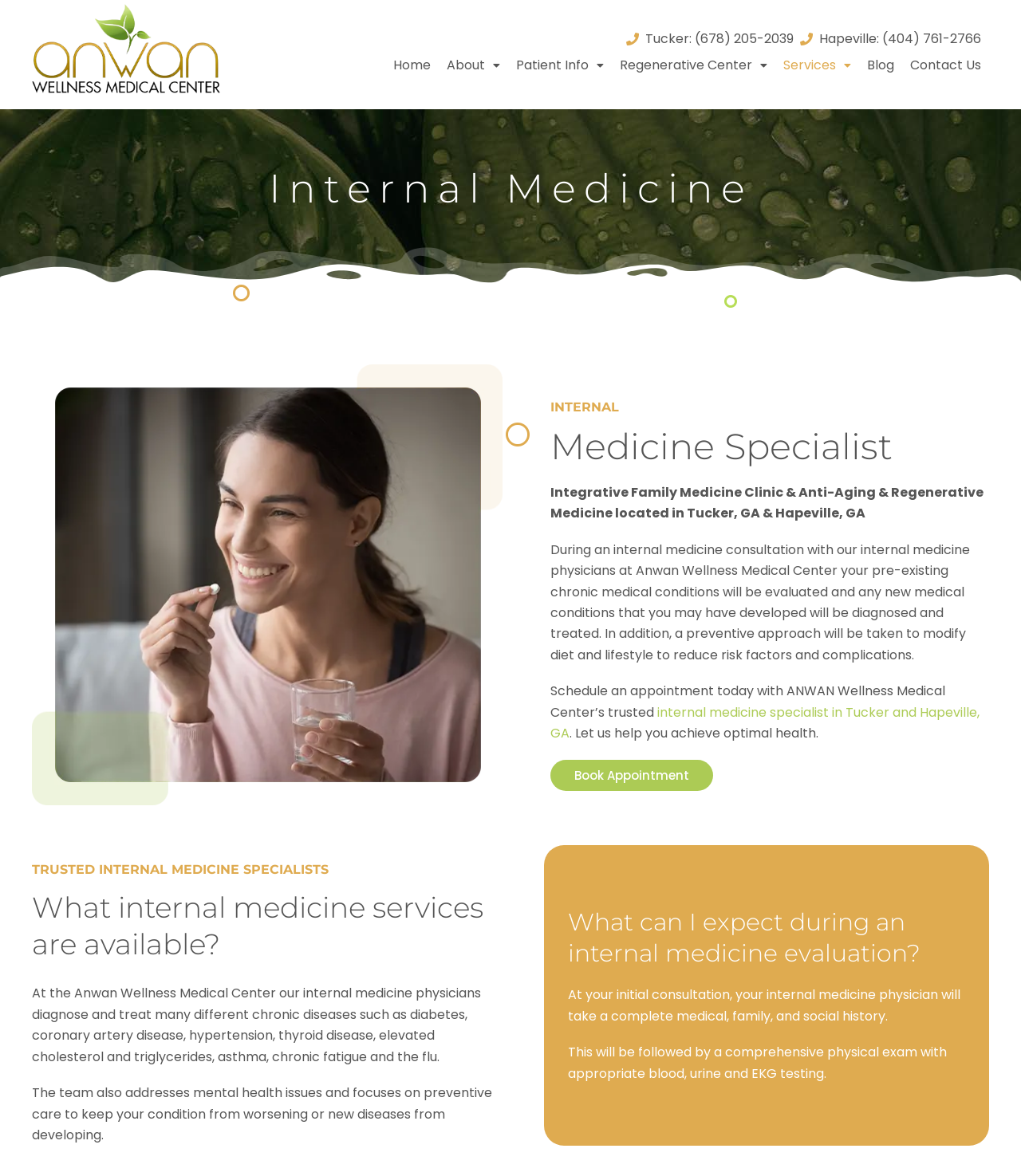Could you provide the bounding box coordinates for the portion of the screen to click to complete this instruction: "Call the Tucker office"?

[0.613, 0.024, 0.777, 0.042]